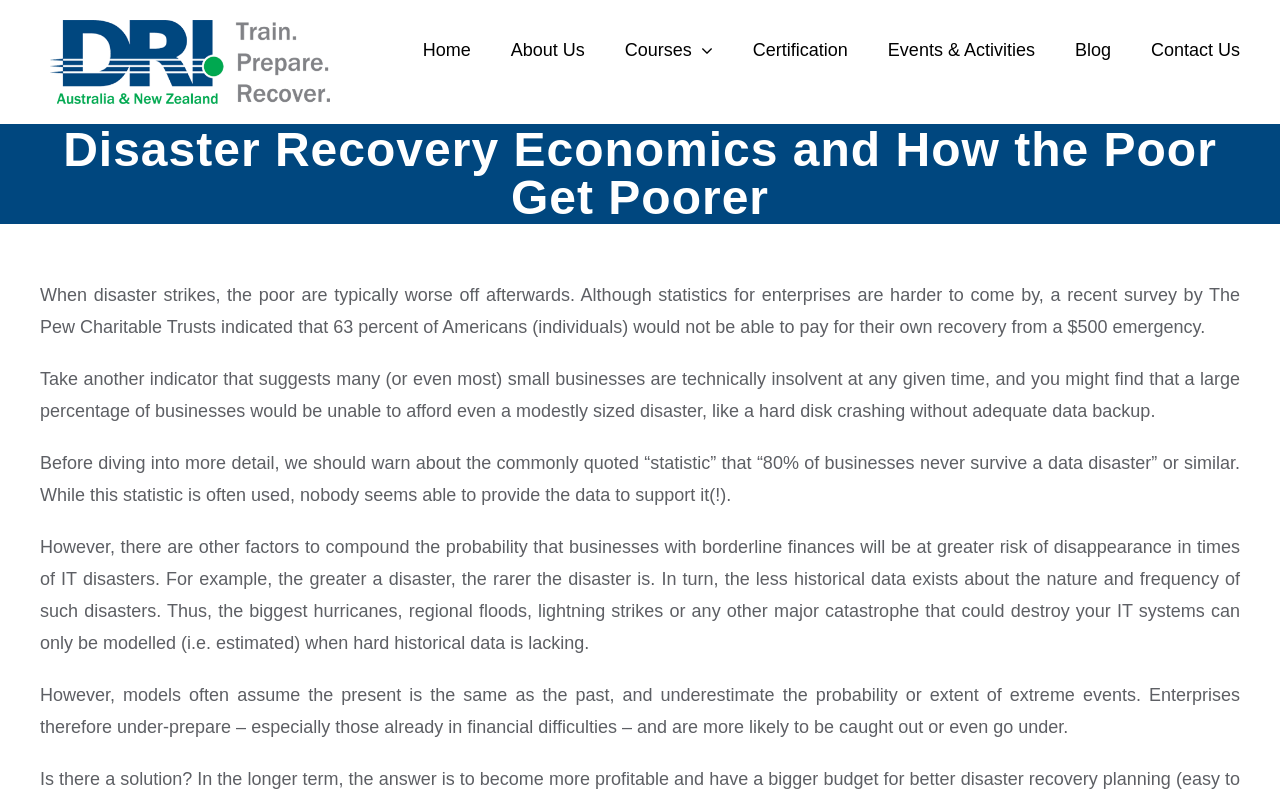What is the consequence for enterprises that under-prepare for disasters?
Please provide a comprehensive answer based on the information in the image.

The text states that enterprises that under-prepare for disasters, especially those already in financial difficulties, are more likely to be caught out or even go under due to their lack of preparation.